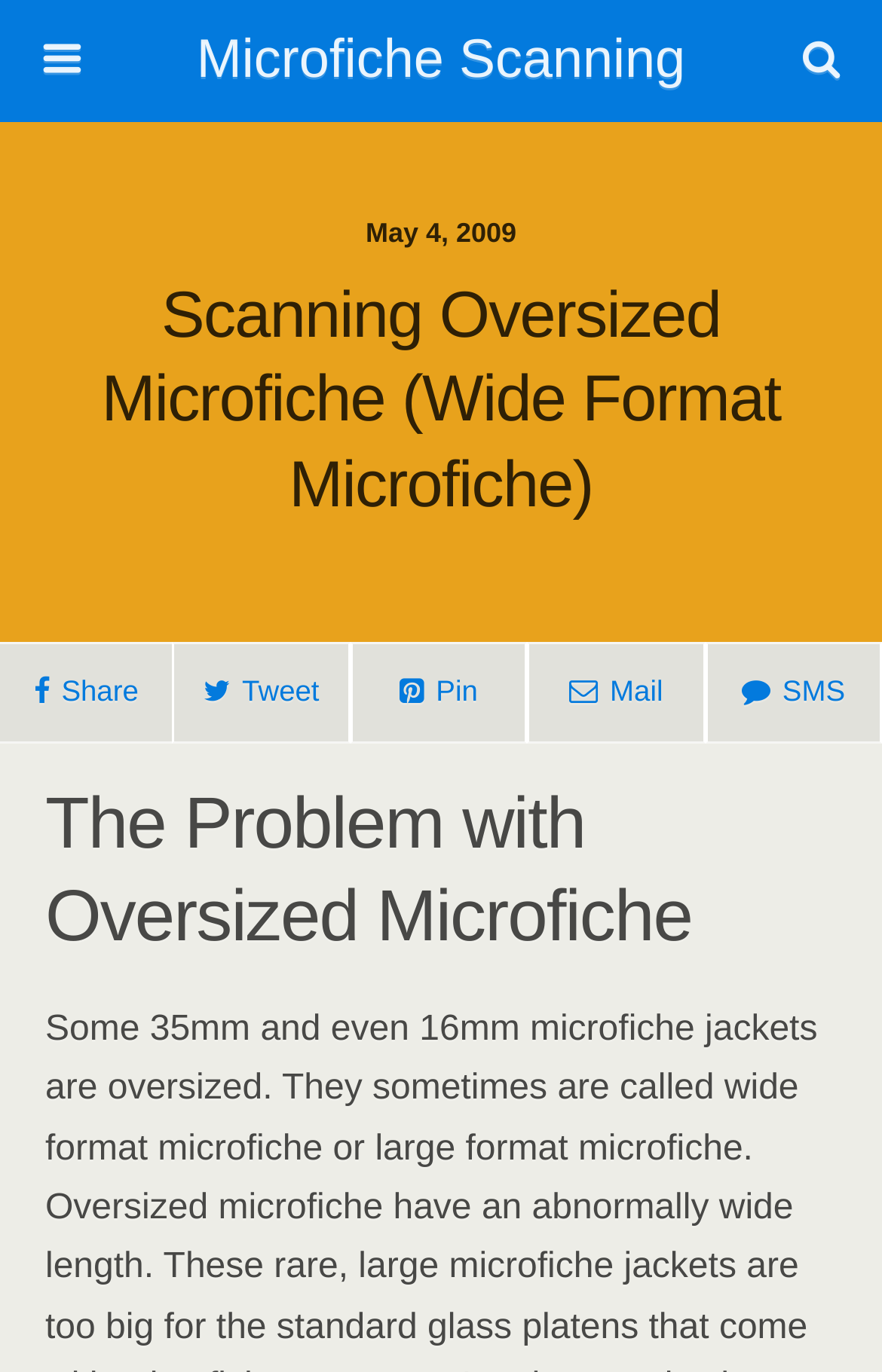What is the date of the article?
Give a one-word or short-phrase answer derived from the screenshot.

May 4, 2009